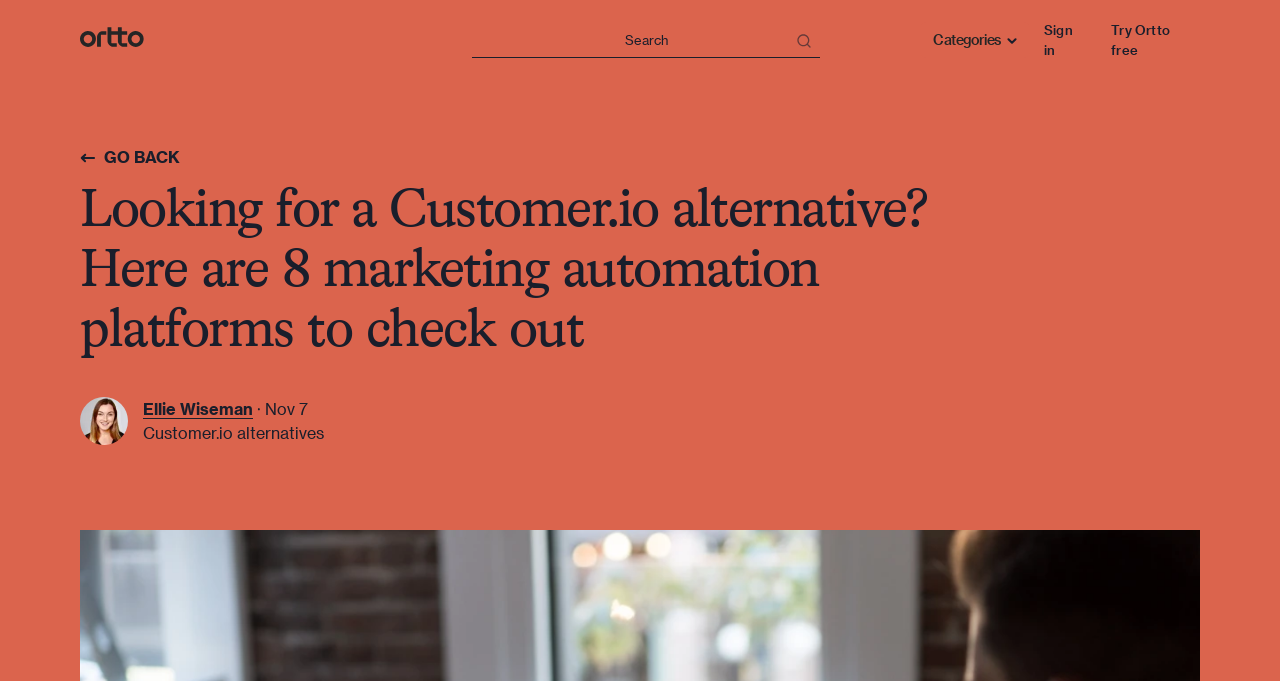Locate the bounding box coordinates of the segment that needs to be clicked to meet this instruction: "sign in".

[0.816, 0.029, 0.849, 0.088]